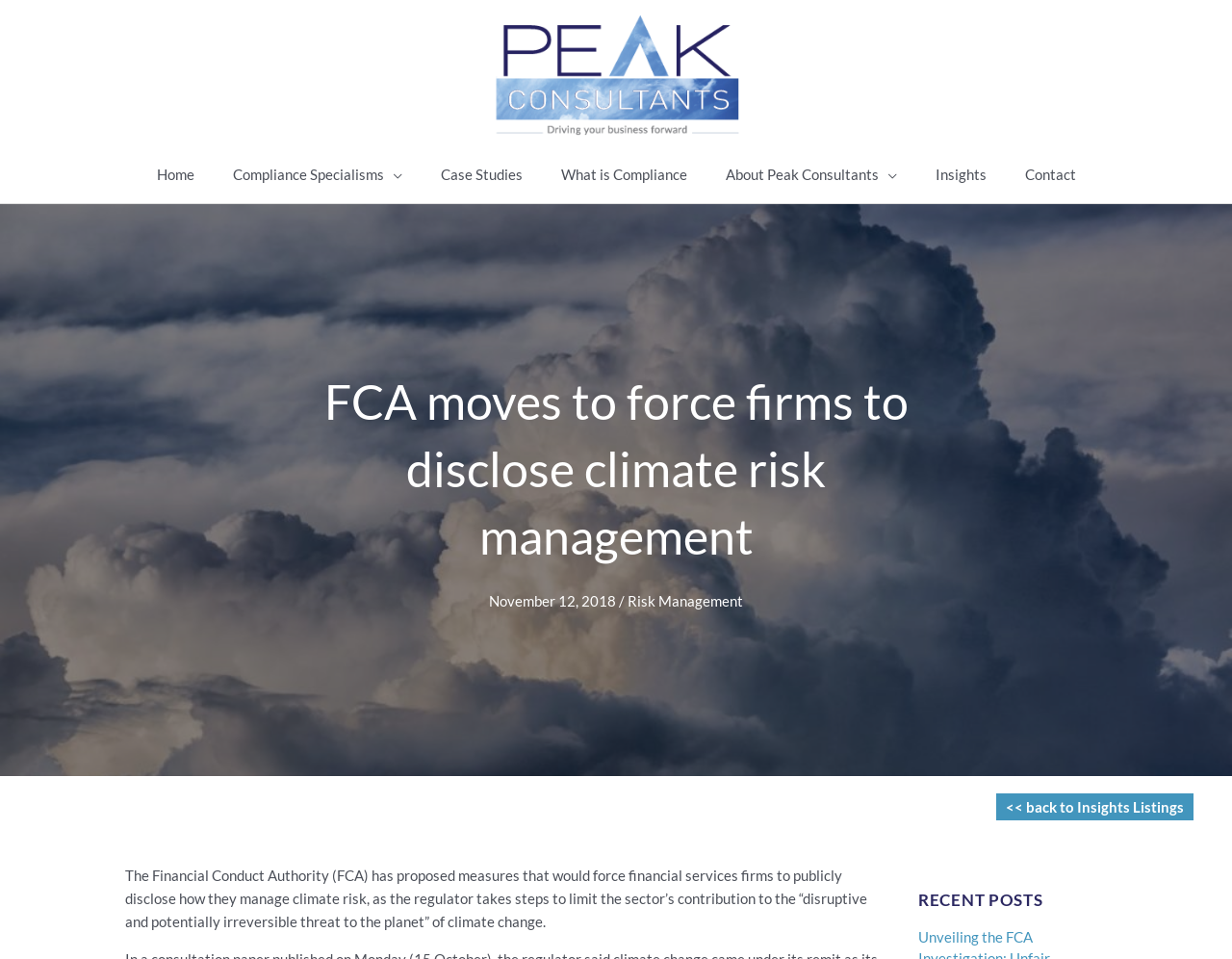Determine the main headline of the webpage and provide its text.

FCA moves to force firms to disclose climate risk management